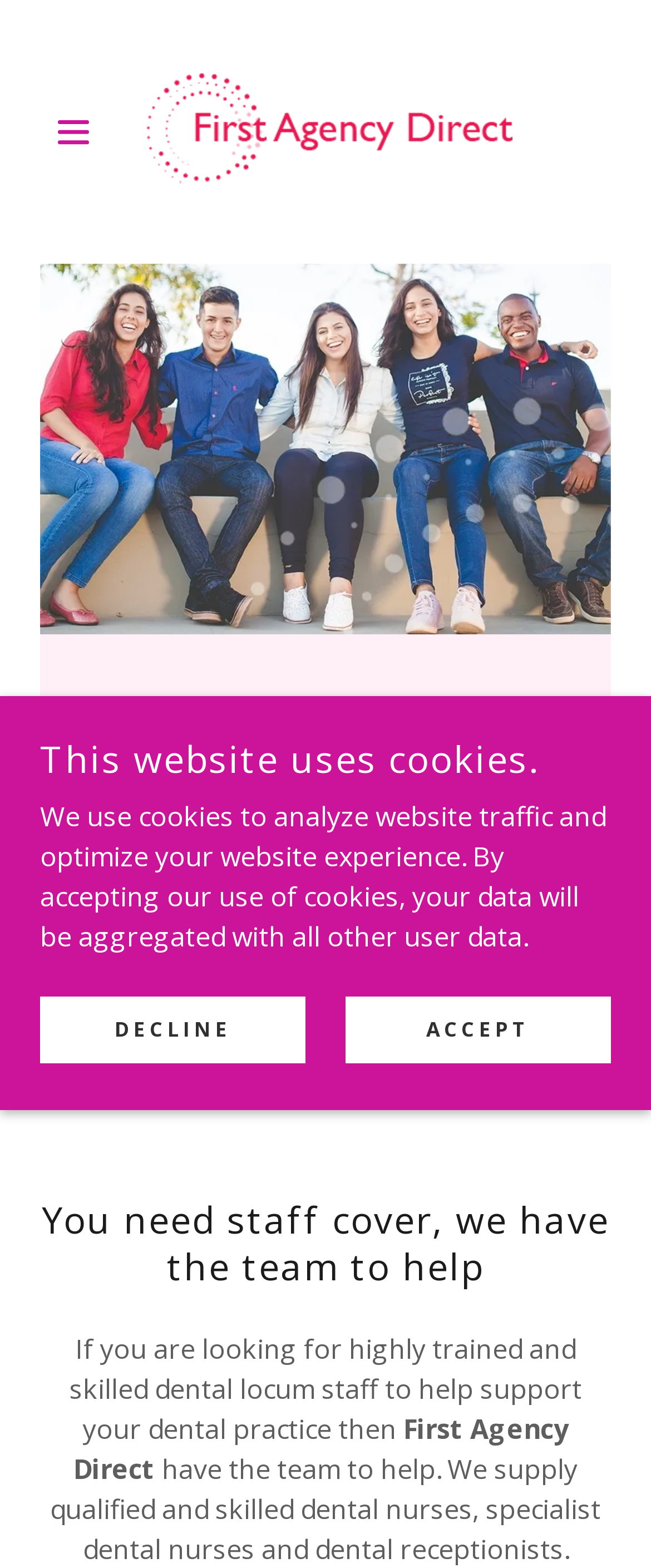Elaborate on the different components and information displayed on the webpage.

The webpage is about First Agency Direct Ltd, a locum agency partner. At the top left corner, there is a hamburger site navigation icon button, which is not expanded. Next to it, on the top center, is the company's logo, "First Agency Direct Ltd", which is also a link. 

Below the logo, there is a large figure that spans almost the entire width of the page, likely a banner image. 

The main content of the page starts with a heading "WELCOME" in the top center, followed by a subheading "Welcome to First Agency Direct" below it. Underneath, there is a text "Your Locum Agency Partner" in a smaller font.

Further down, there is a heading "You need staff cover, we have the team to help" followed by a paragraph of text that describes the services offered by First Agency Direct, including providing highly trained and skilled dental locum staff to support dental practices. 

On the same level as the previous heading, but on the opposite side of the page, there is a notice "This website uses cookies." with a description of how the cookies are used. Below this notice, there are two links, "DECLINE" and "ACCEPT", to manage cookie preferences.